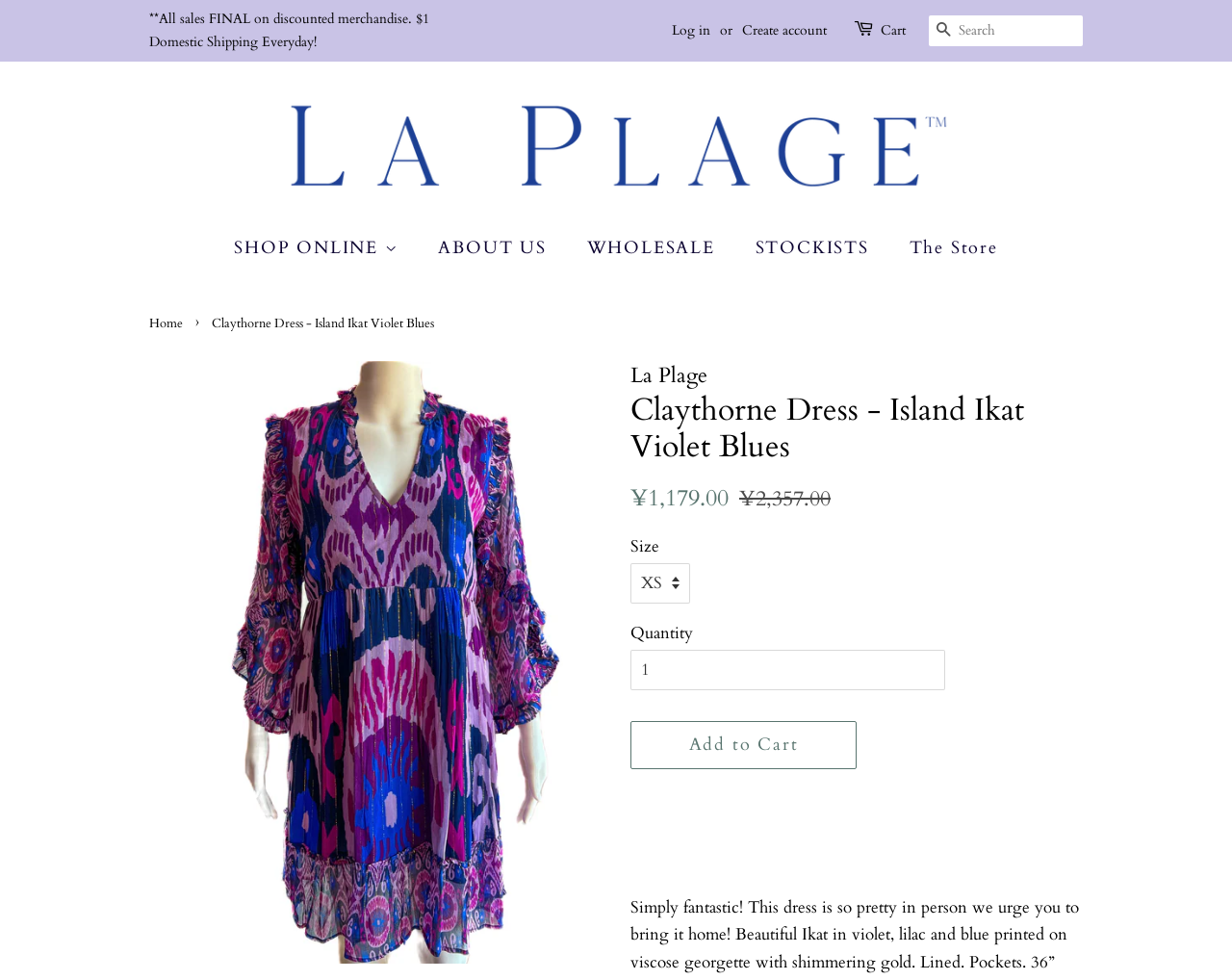What is the brand of the dress?
From the image, provide a succinct answer in one word or a short phrase.

La Plage